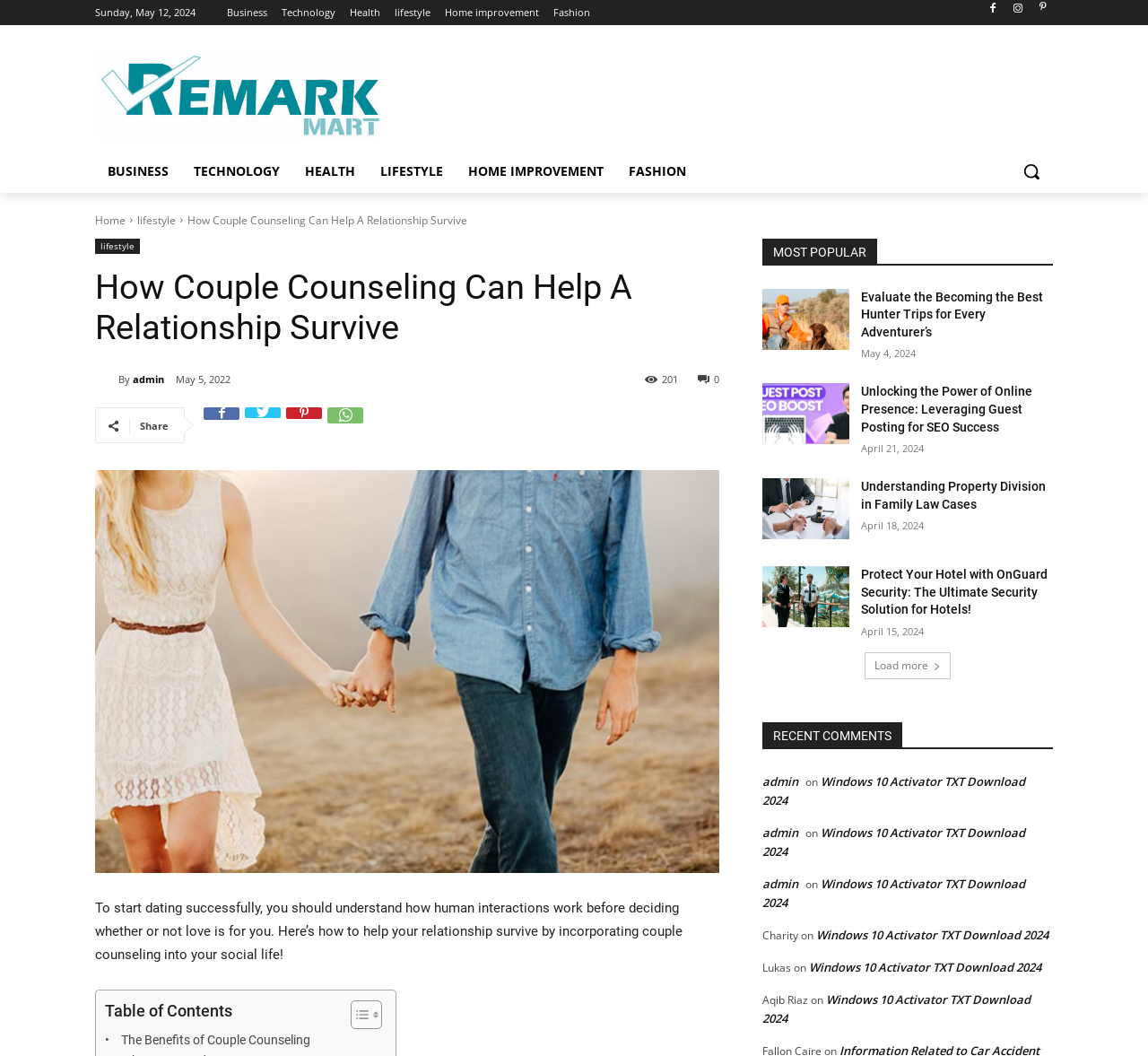Determine the main headline of the webpage and provide its text.

How Couple Counseling Can Help A Relationship Survive